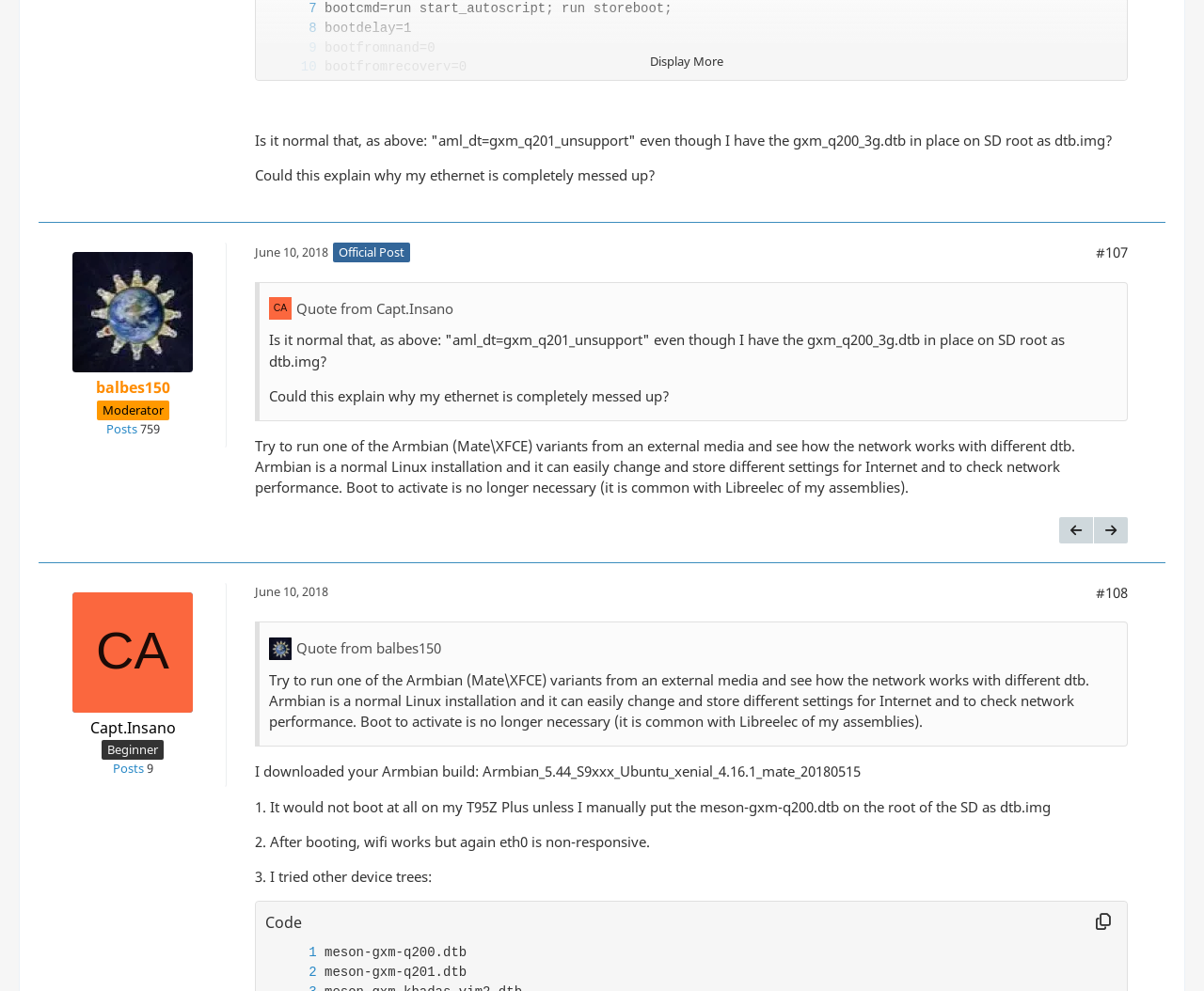Show the bounding box coordinates for the element that needs to be clicked to execute the following instruction: "Click on the link 'Quote from Capt.Insano'". Provide the coordinates in the form of four float numbers between 0 and 1, i.e., [left, top, right, bottom].

[0.246, 0.302, 0.377, 0.321]